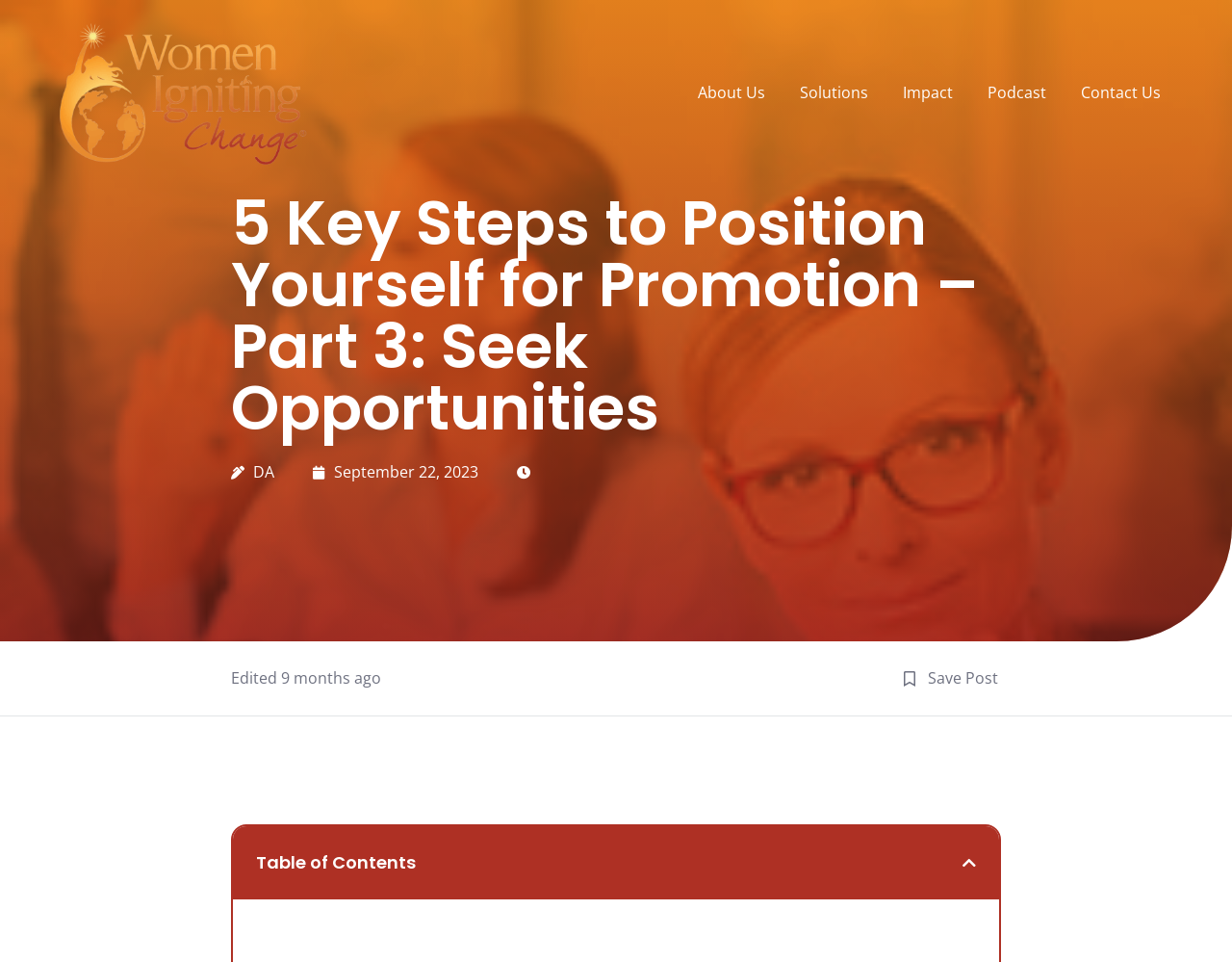Articulate a detailed summary of the webpage's content and design.

The webpage appears to be an article or blog post titled "5 Key Steps to Position Yourself for Promotion – Part 3: Seek Opportunities" from Women Igniting Change. At the top, there are six links: an empty link, followed by "About Us", "Solutions", "Impact", "Podcast", and "Contact Us", aligned horizontally across the page.

Below these links, the main title of the article is displayed prominently, taking up a significant portion of the page. To the left of the title, there is a small "DA" text, and to the right, the date "September 22, 2023" is shown. Further down, there is a note indicating that the post was edited 9 months ago.

On the right side of the page, there is a "Save Post" link. Below the main title, there is a "Table of Contents" section, which can be expanded or collapsed using a button. The button is currently in an expanded state, indicating that the table of contents is visible.